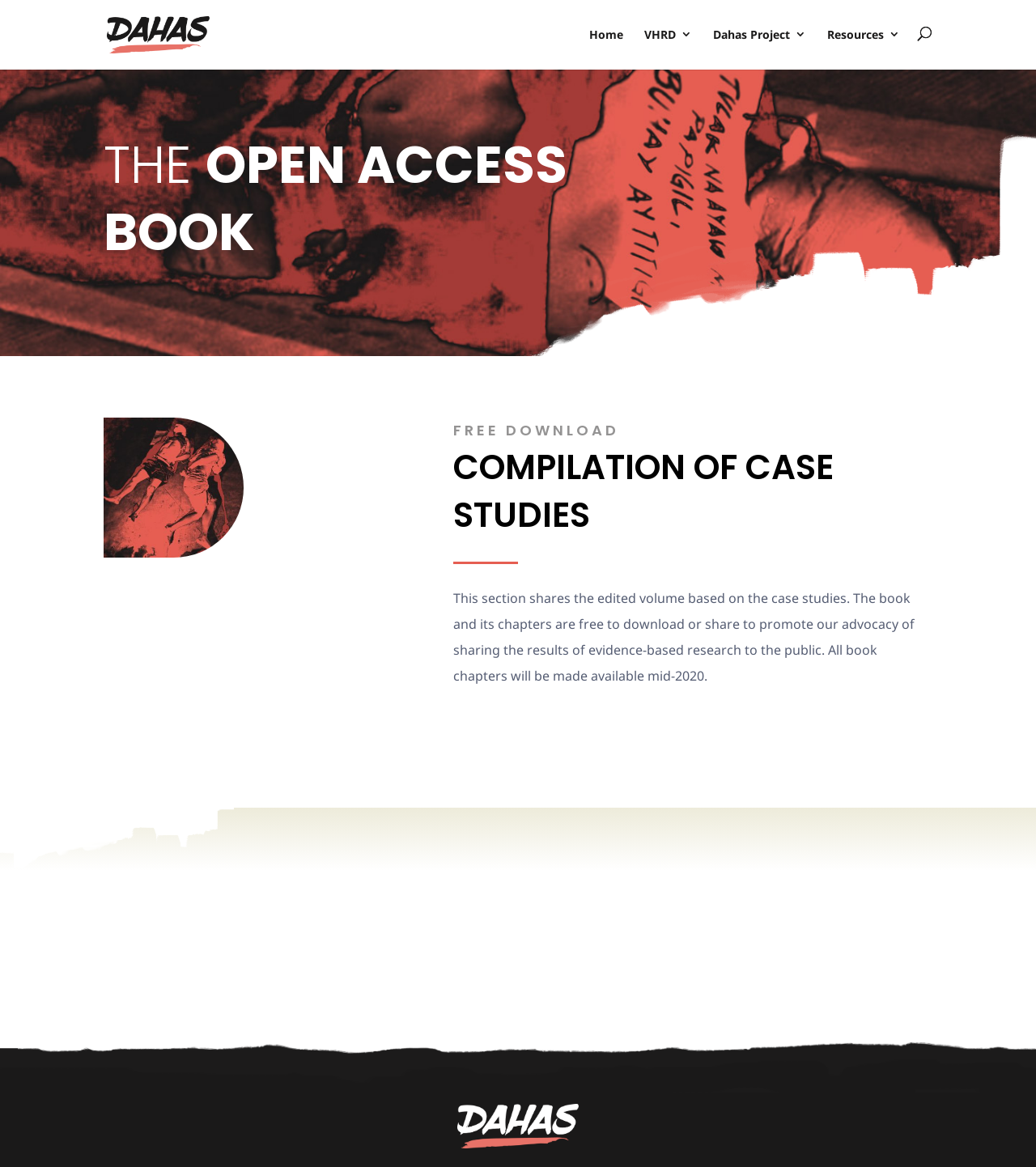Please provide a brief answer to the following inquiry using a single word or phrase:
When will all book chapters be made available?

Mid-2020